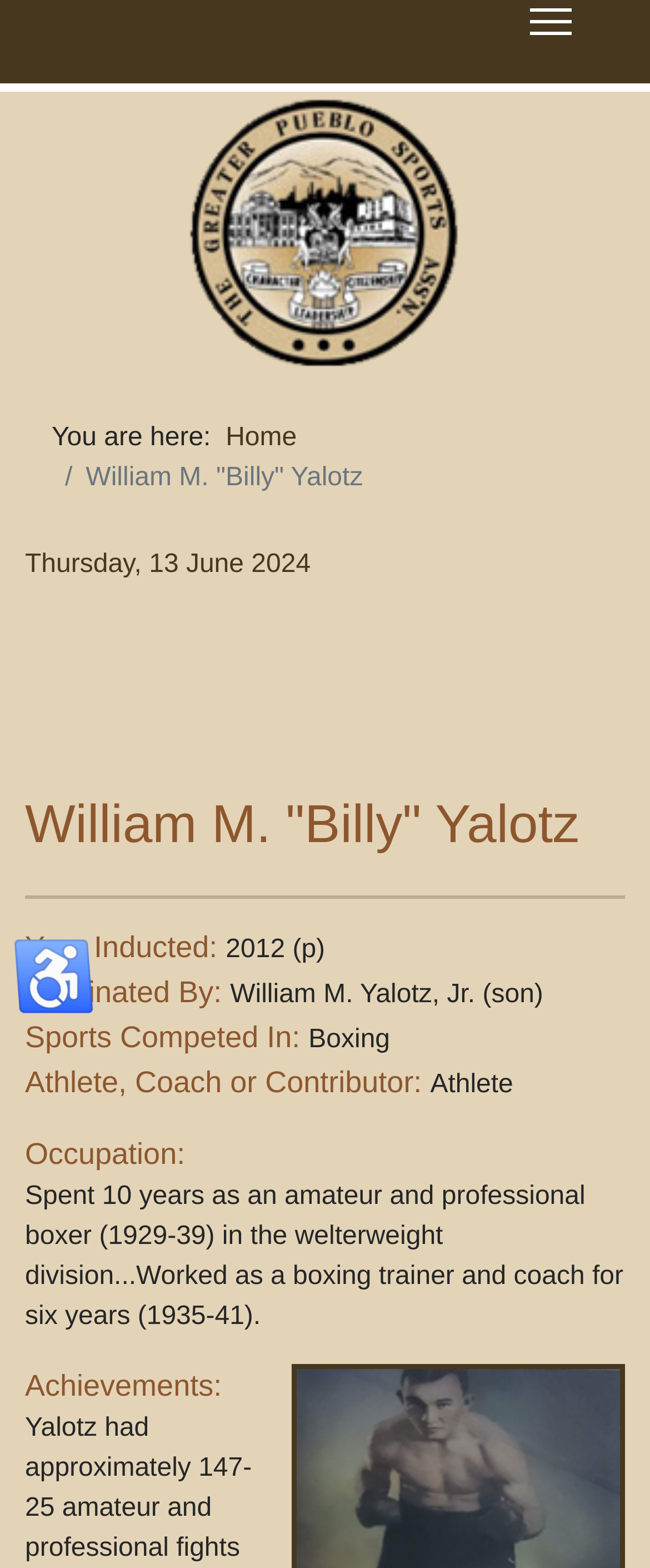Refer to the screenshot and give an in-depth answer to this question: In what year was William M. Billy Yalotz inducted?

I found the answer by looking at the 'Year Inducted' section, which says '2012 (p)'. This suggests that William M. Billy Yalotz was inducted in 2012.